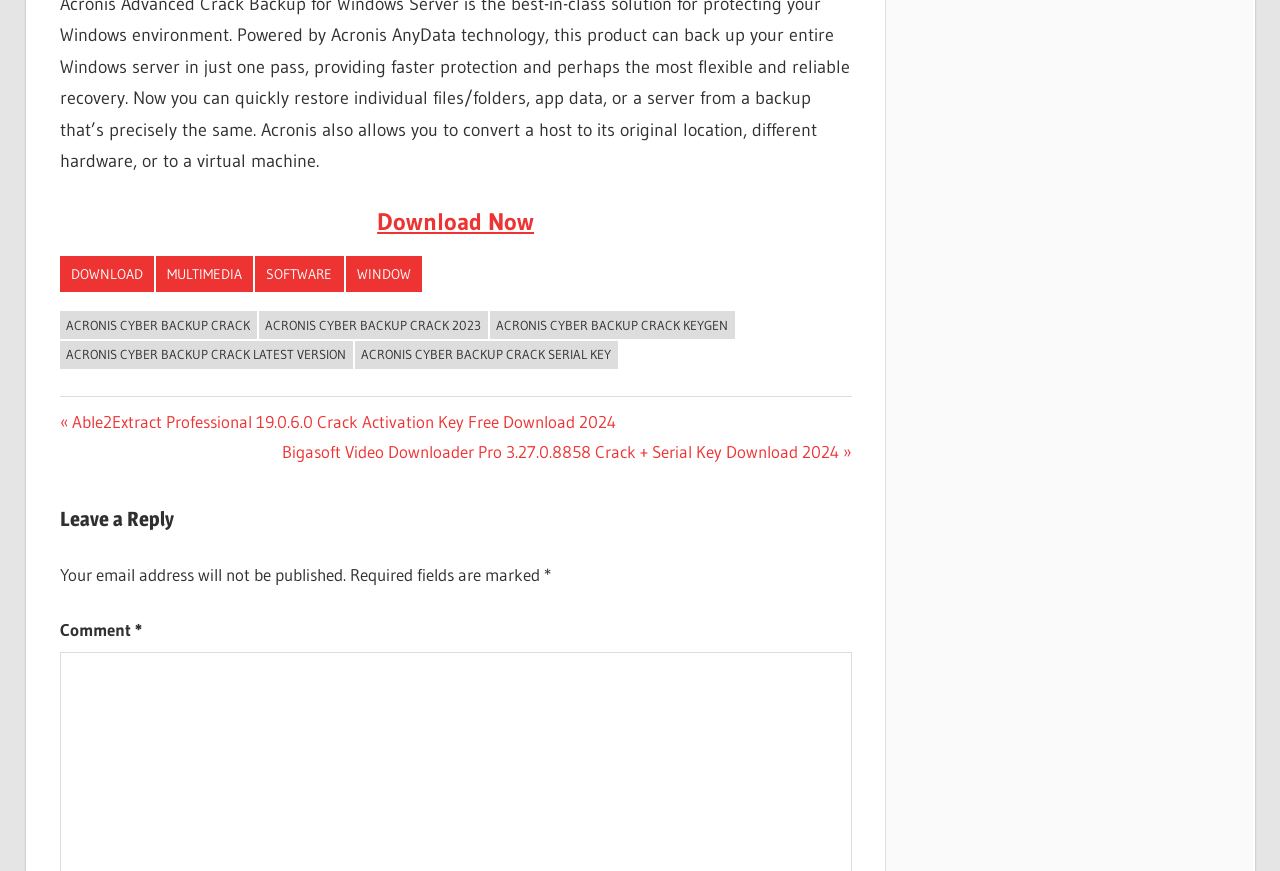What is the navigation section for?
Based on the visual information, provide a detailed and comprehensive answer.

The navigation section, marked by the 'Posts' heading, appears to be for navigating between different posts or articles on the webpage, as indicated by the '« Previous Post' and 'Next Post' links.